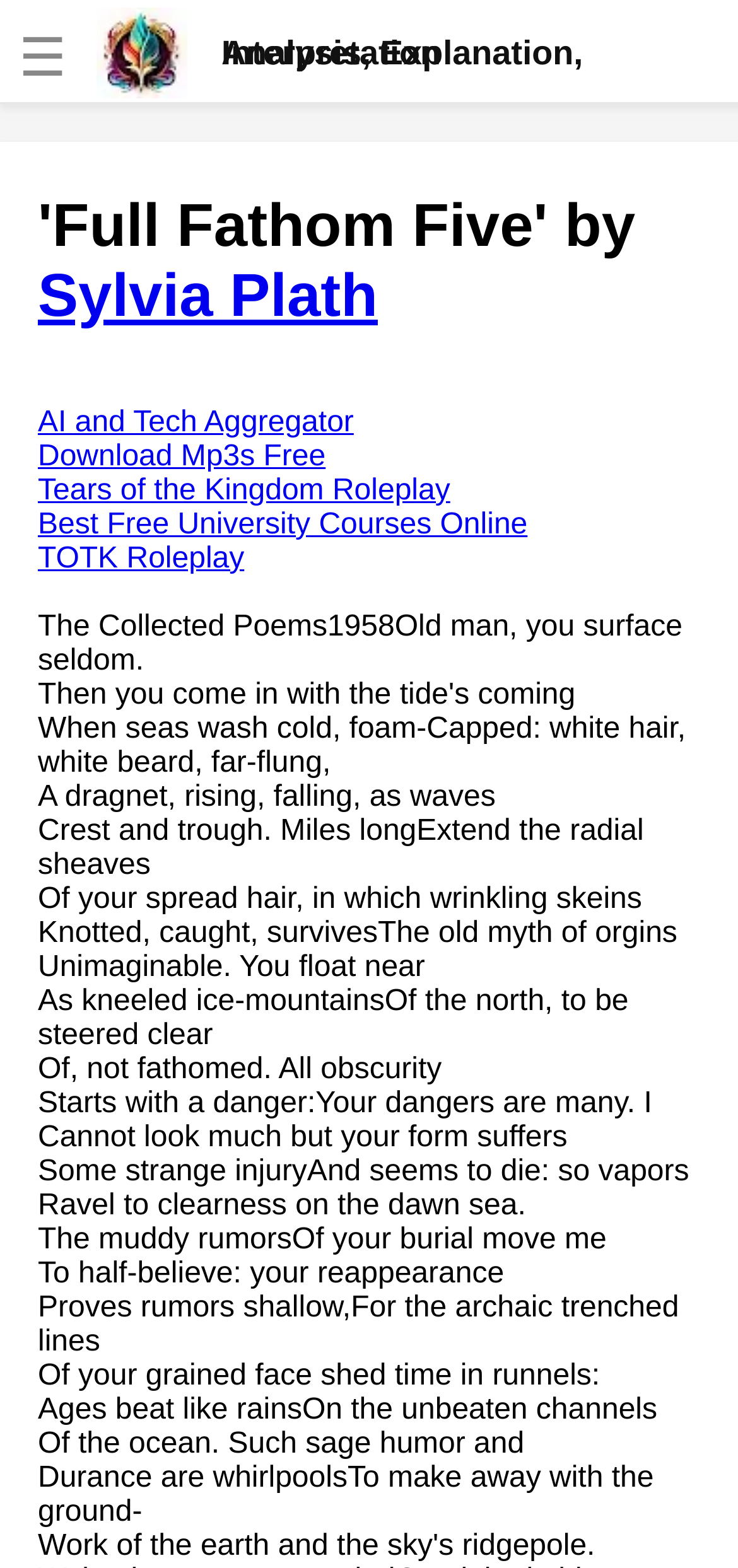What is the structure of the poem?
Answer with a single word or phrase by referring to the visual content.

Free verse